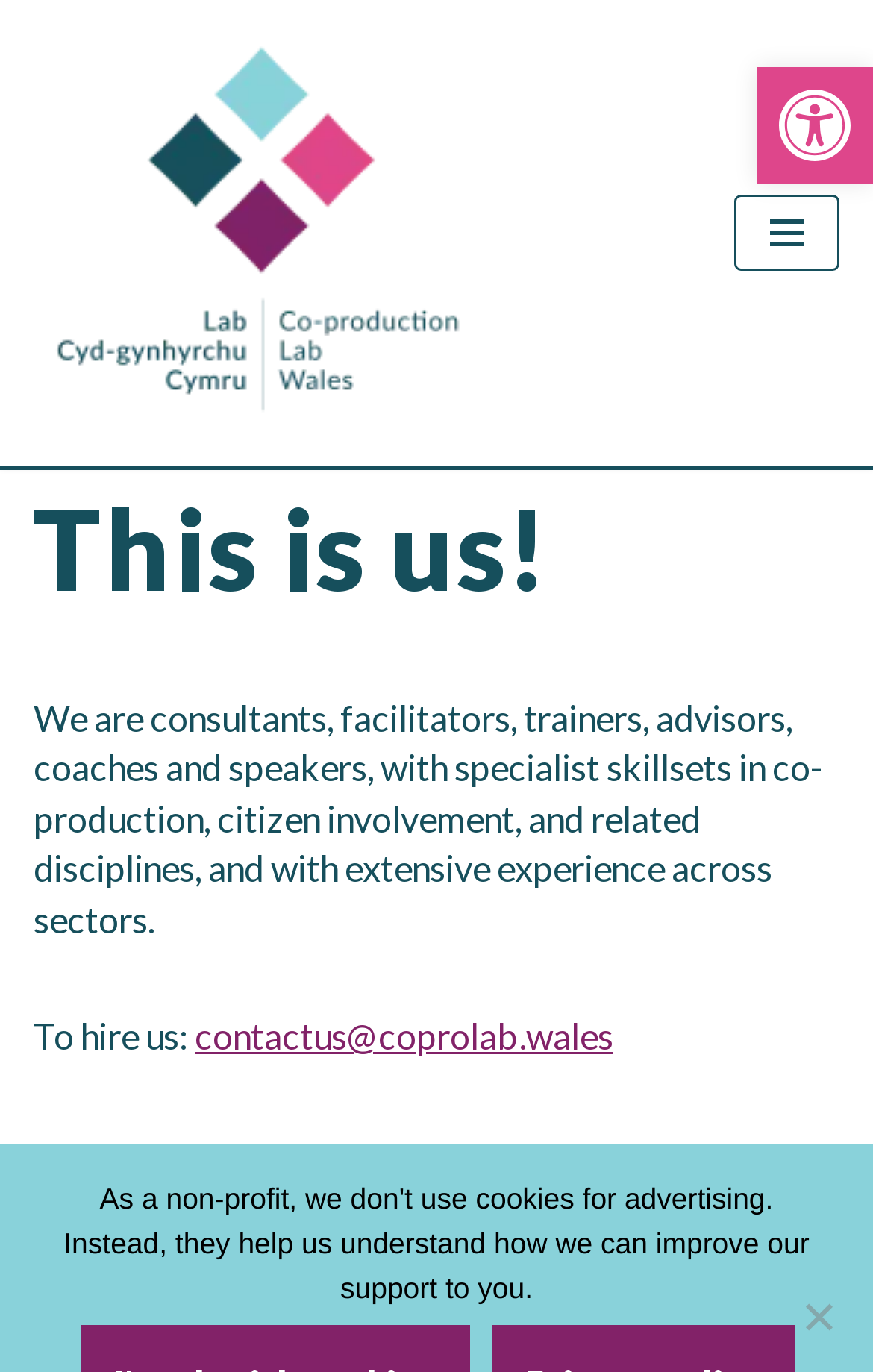What is the team's area of expertise?
Based on the screenshot, give a detailed explanation to answer the question.

I found the team's area of expertise by reading the static text that describes the team's skills and experience, which mentions co-production, citizen involvement, and related disciplines.